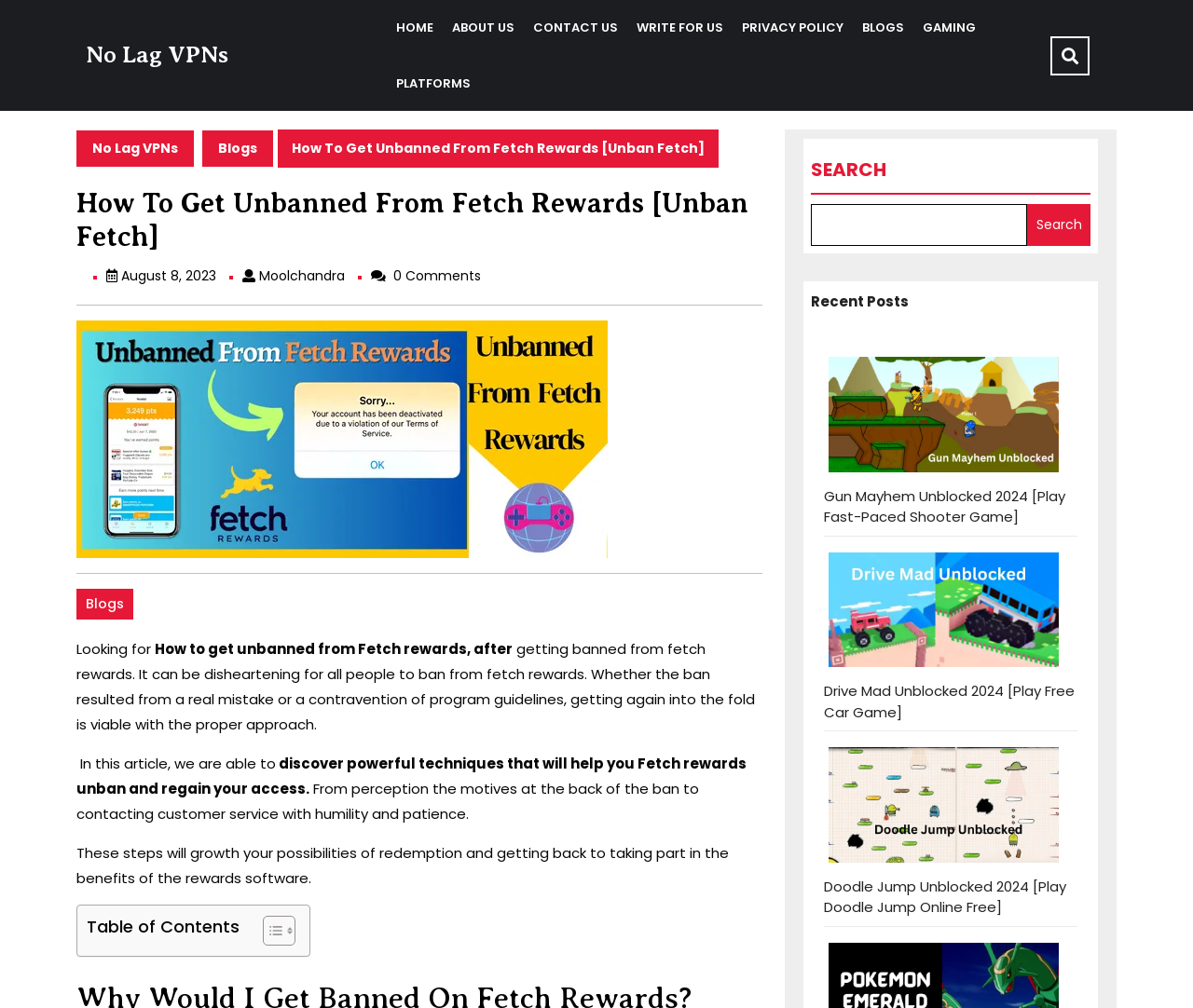Describe the webpage meticulously, covering all significant aspects.

This webpage is about learning how to get unbanned from Fetch Rewards. At the top, there is a navigation menu with links to various sections of the website, including "HOME", "ABOUT US", "CONTACT US", and more. Below the navigation menu, there is a button with a search icon and a link to "No Lag VPNs".

The main content of the webpage is an article titled "How To Get Unbanned From Fetch Rewards [Unban Fetch]". The article has a heading, a date "August 8, 2023", and an author's name "Moolchandra Moolchandra". There is also an image related to Fetch Rewards.

The article is divided into sections, with a table of contents on the right side. The content of the article explains how to get unbanned from Fetch Rewards, including understanding the reasons behind the ban, contacting customer service, and providing evidence.

On the right side of the webpage, there is a complementary section with a search bar and a list of recent posts, including links to articles about unblocked games such as "Gun Mayhem Unblocked 2024", "Drive Mad Unblocked 2024", and "Doodle Jump Unblocked 2024". Each recent post has an image and a brief description.